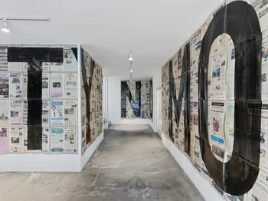Where is the exhibition being held?
Using the image as a reference, answer with just one word or a short phrase.

1301PE in Los Angeles